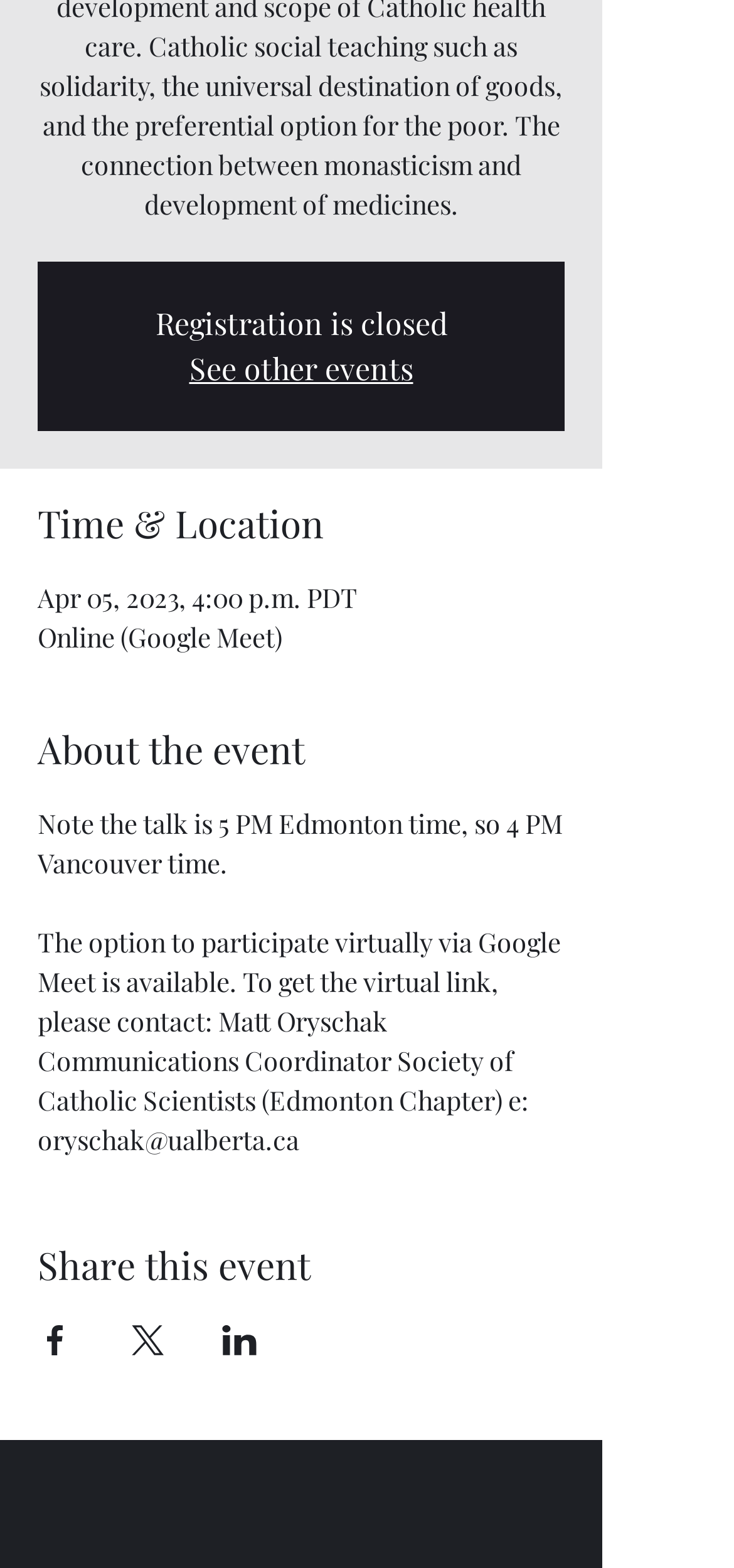Answer the question briefly using a single word or phrase: 
How can I get the virtual link for the event?

Contact Matt Oryschak